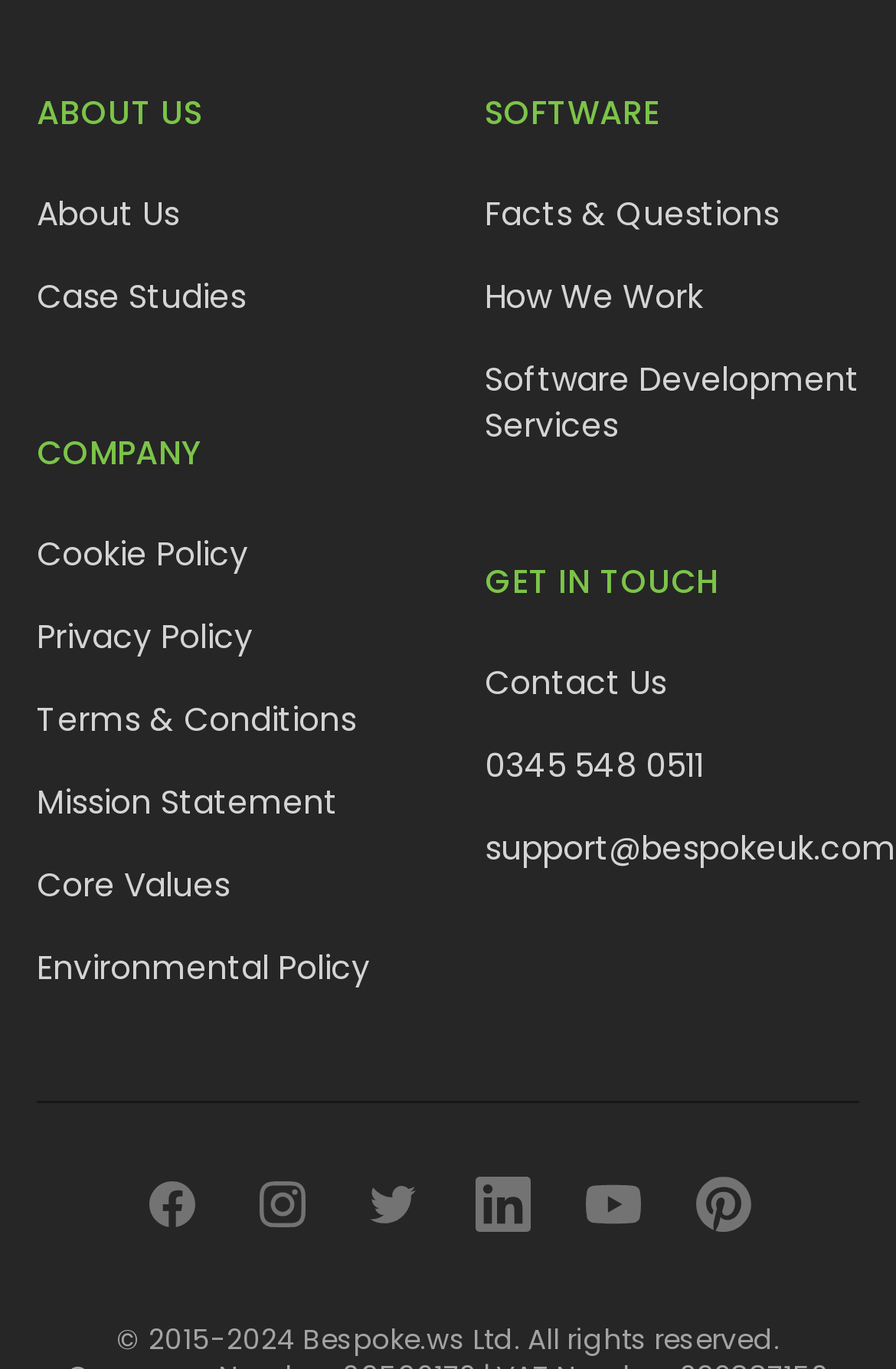Please identify the bounding box coordinates of the element I need to click to follow this instruction: "Contact Us".

[0.541, 0.482, 0.744, 0.516]